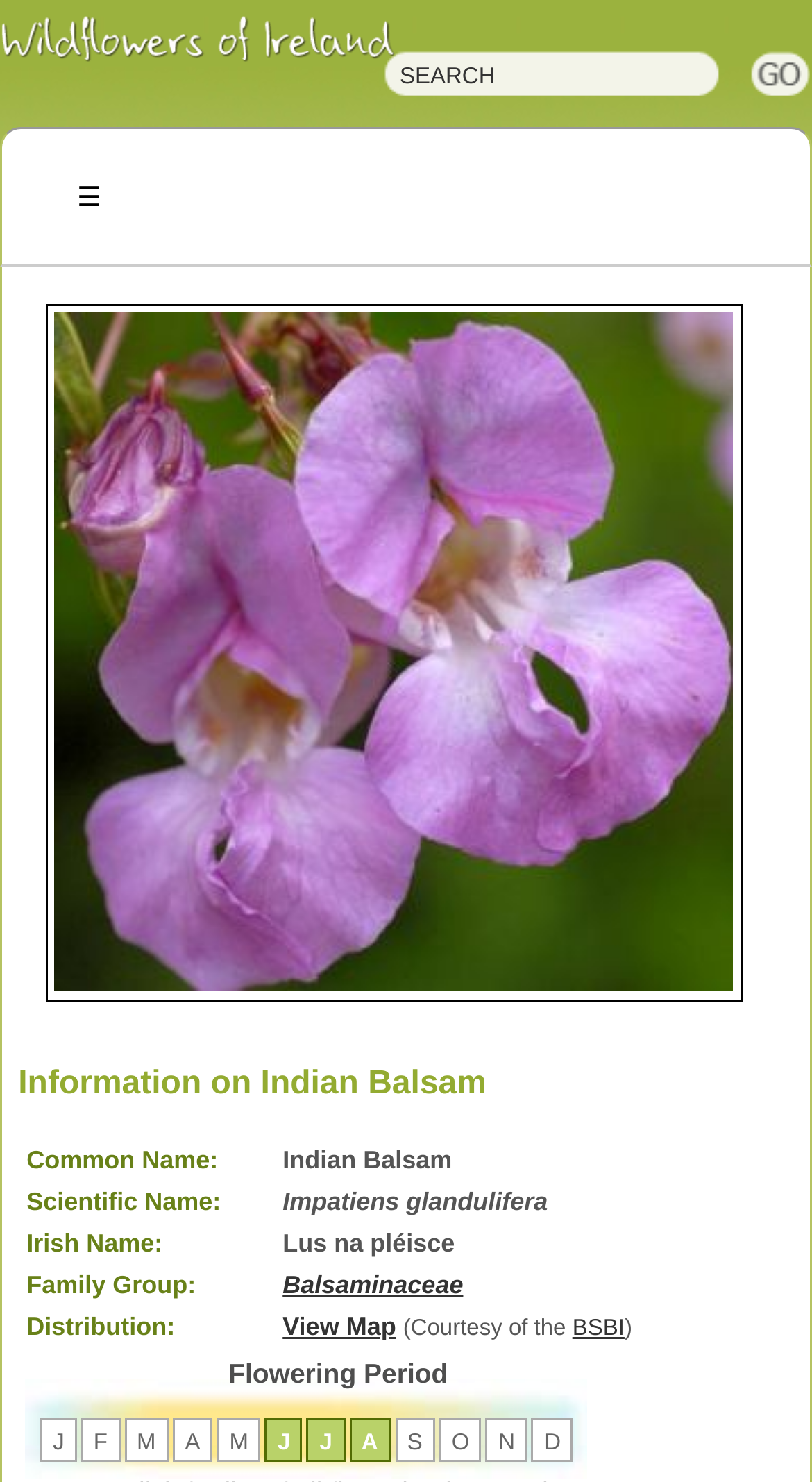Could you locate the bounding box coordinates for the section that should be clicked to accomplish this task: "learn about the Balsaminaceae family".

[0.348, 0.858, 0.57, 0.877]